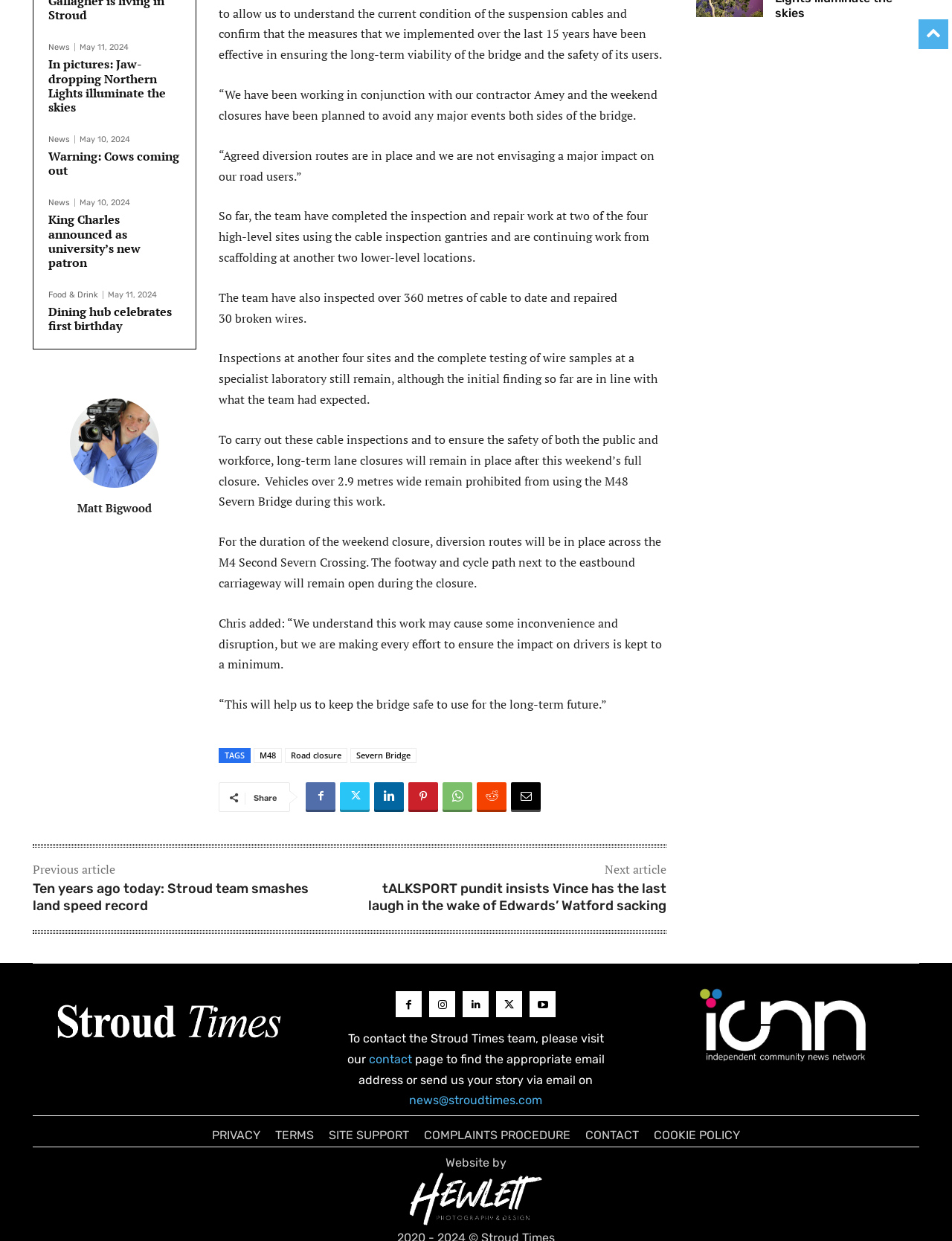Please analyze the image and provide a thorough answer to the question:
Who is the author of the article about Matt Bigwood?

I looked at the article about Matt Bigwood and did not find any information about the author.